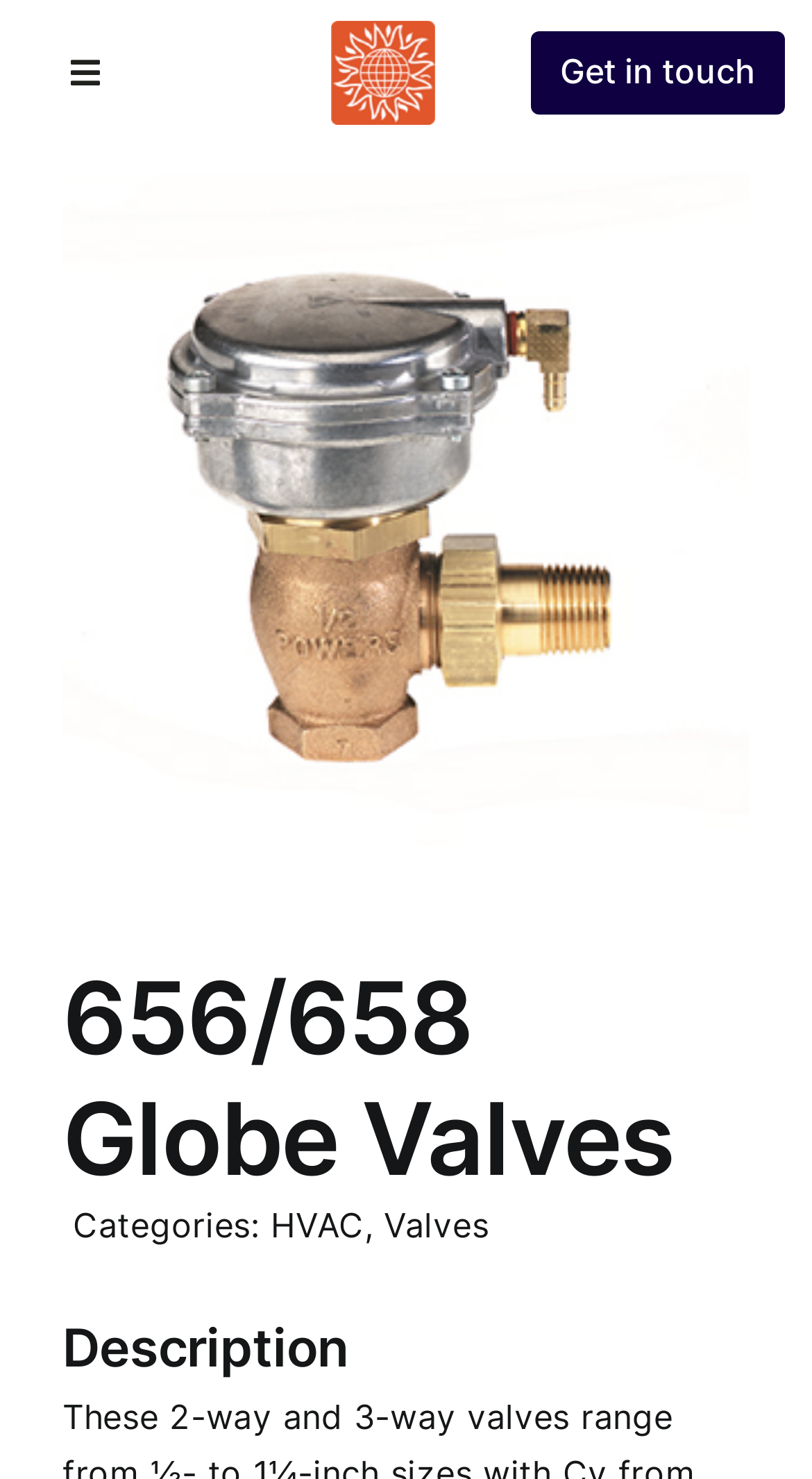Please specify the bounding box coordinates of the area that should be clicked to accomplish the following instruction: "View 656 globe valves". The coordinates should consist of four float numbers between 0 and 1, i.e., [left, top, right, bottom].

[0.077, 0.113, 0.923, 0.577]